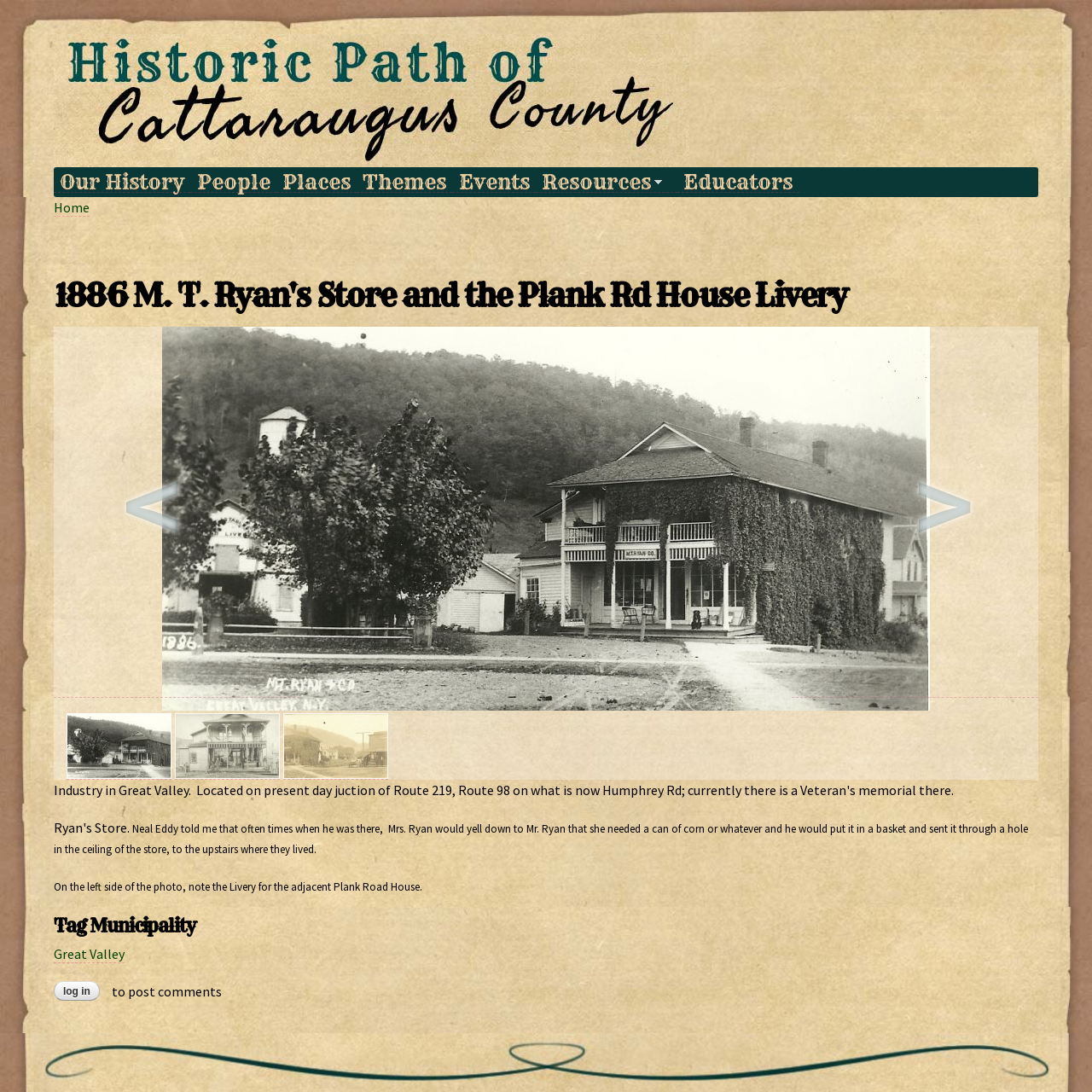Respond to the following question with a brief word or phrase:
What is located on the left side of the photo?

The Livery for the adjacent Plank Road House